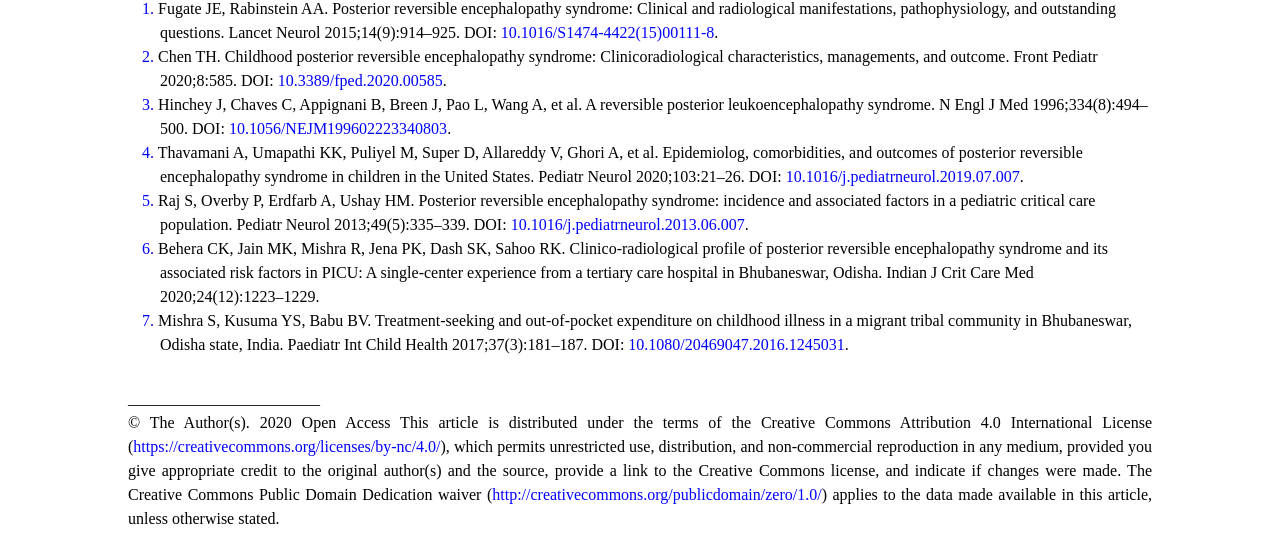Given the element description "http://creativecommons.org/publicdomain/zero/1.0/", identify the bounding box of the corresponding UI element.

[0.385, 0.889, 0.642, 0.92]